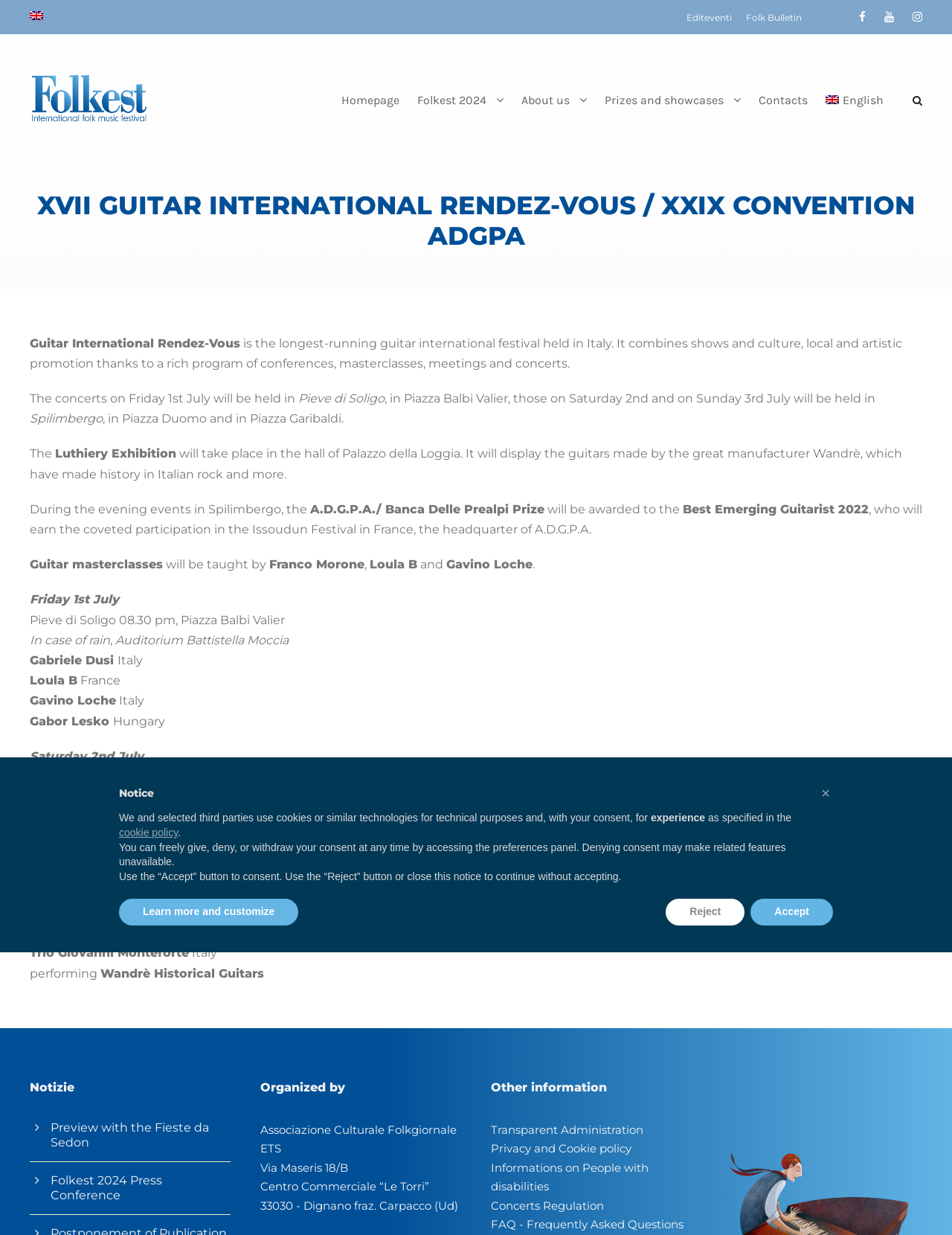What is the address of the Associazione Culturale Folkgiornale ETS?
Please provide a detailed and comprehensive answer to the question.

I found the answer by reading the static text 'Associazione Culturale Folkgiornale ETS, Via Maseris 18/B, Centro Commerciale “Le Torri”, 33030 - Dignano fraz. Carpacco (Ud)' which provides the address of the organization.